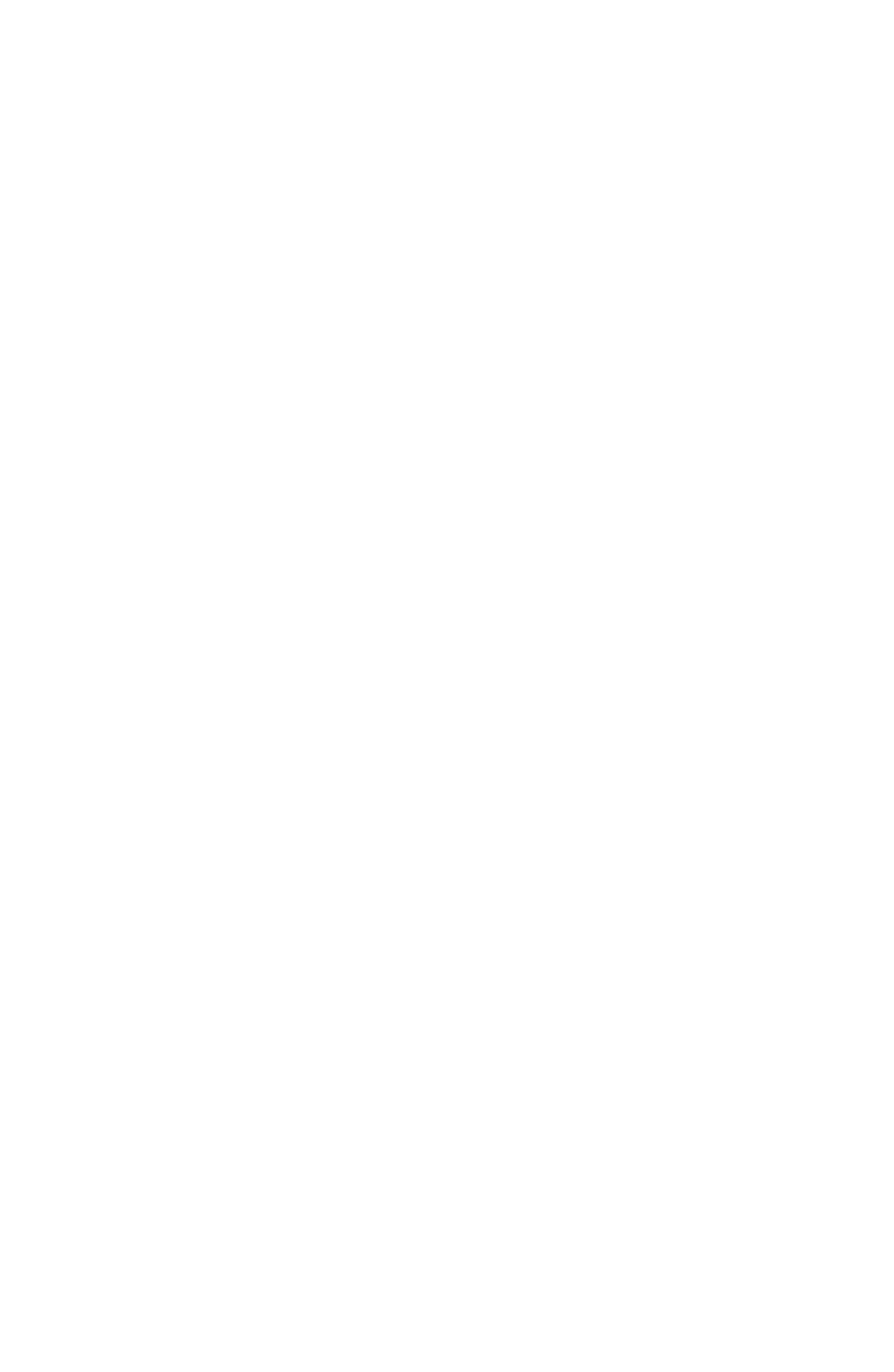What is the first category listed?
Utilize the image to construct a detailed and well-explained answer.

The first category listed is 'Delivery' which is a link under the 'Categories' navigation section.